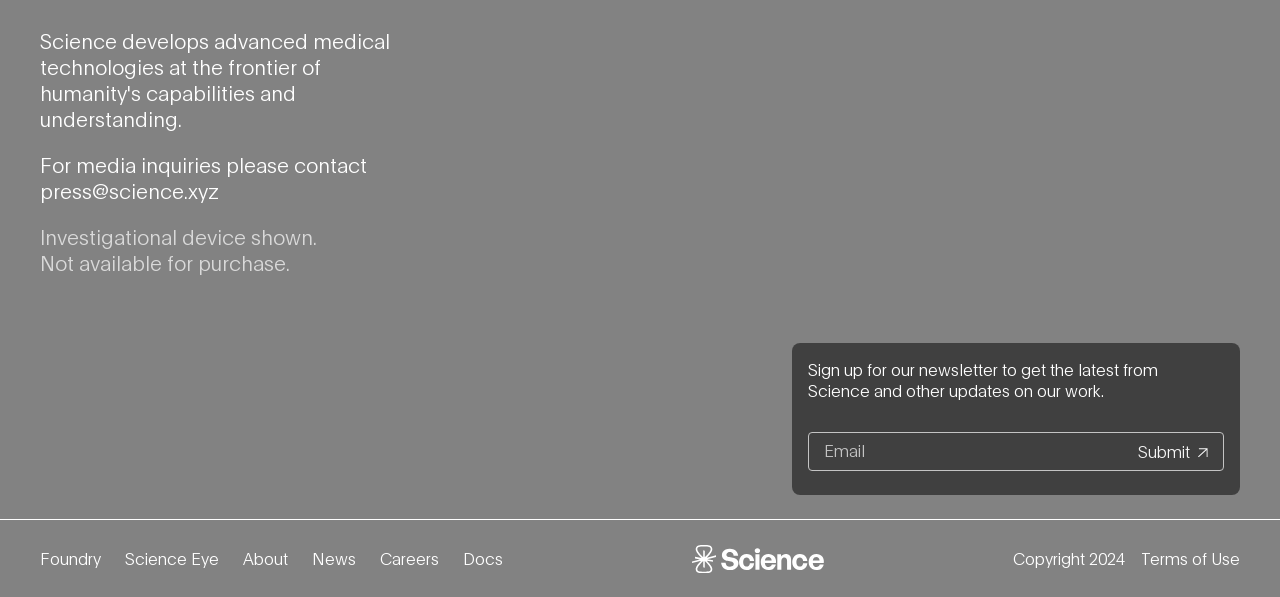Identify the bounding box coordinates of the clickable region necessary to fulfill the following instruction: "Visit Foundry". The bounding box coordinates should be four float numbers between 0 and 1, i.e., [left, top, right, bottom].

[0.031, 0.918, 0.079, 0.953]